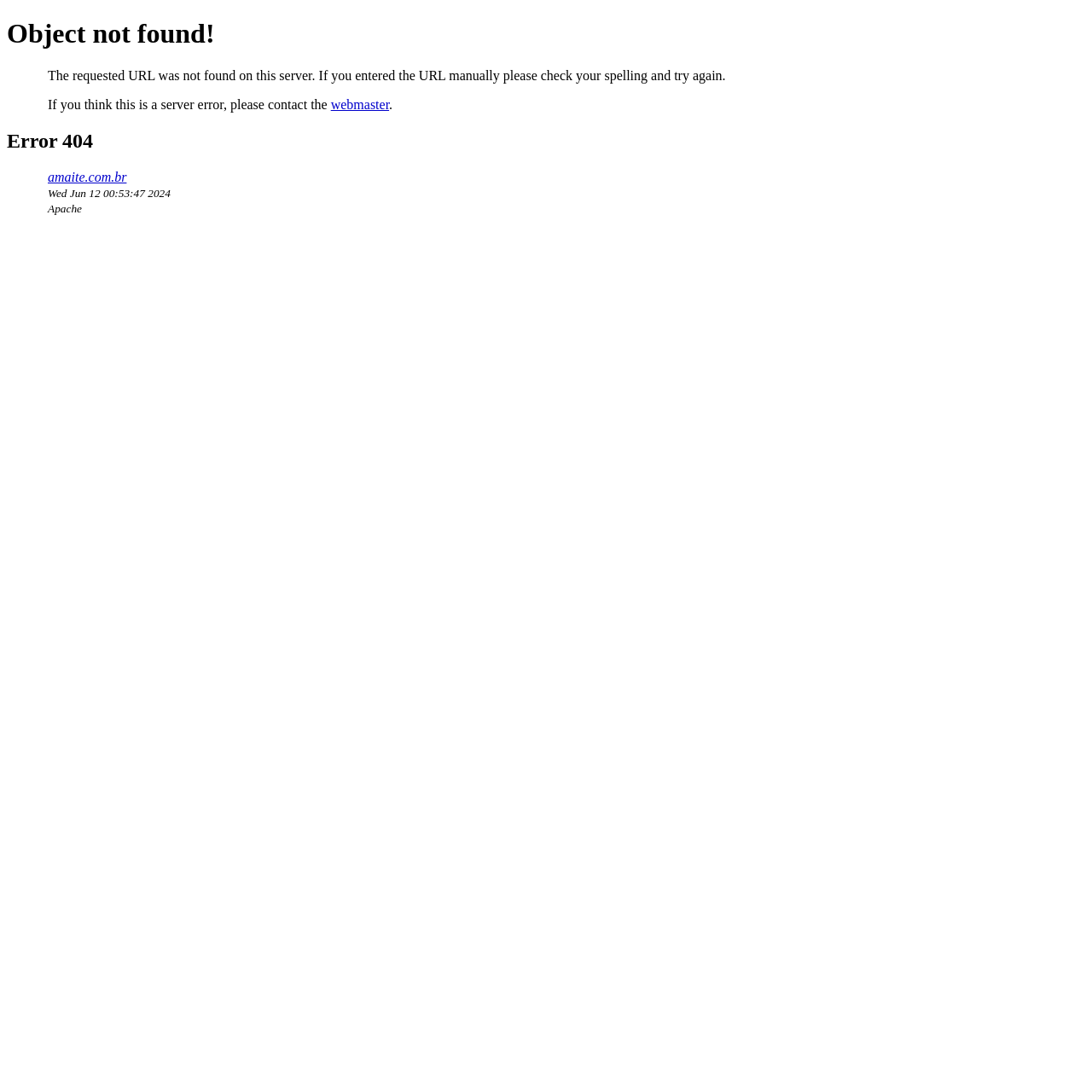Give a detailed account of the webpage.

The webpage displays an error message, "Object not found!", in a prominent heading at the top. Below this heading, a paragraph of text explains that the requested URL was not found on the server and suggests checking the spelling and trying again. This text is followed by another sentence that mentions contacting the webmaster if the error is thought to be a server issue. The webmaster link is provided inline with the sentence.

Further down, a second heading, "Error 404", is displayed. Below this heading, a group of elements is arranged. On the left side, a link to "amaite.com.br" is positioned, followed by a timestamp, "Wed Jun 12 00:53:47 2024", and then the text "Apache" on the right side.